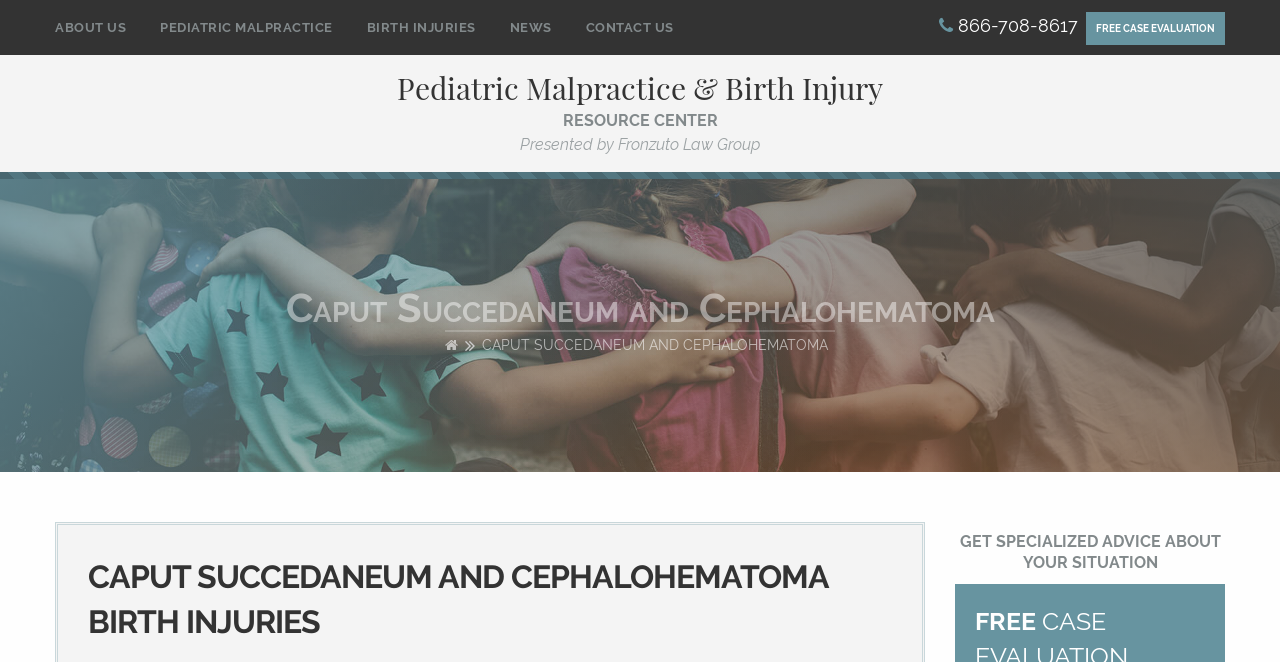Indicate the bounding box coordinates of the element that must be clicked to execute the instruction: "Call the phone number". The coordinates should be given as four float numbers between 0 and 1, i.e., [left, top, right, bottom].

[0.734, 0.017, 0.842, 0.062]